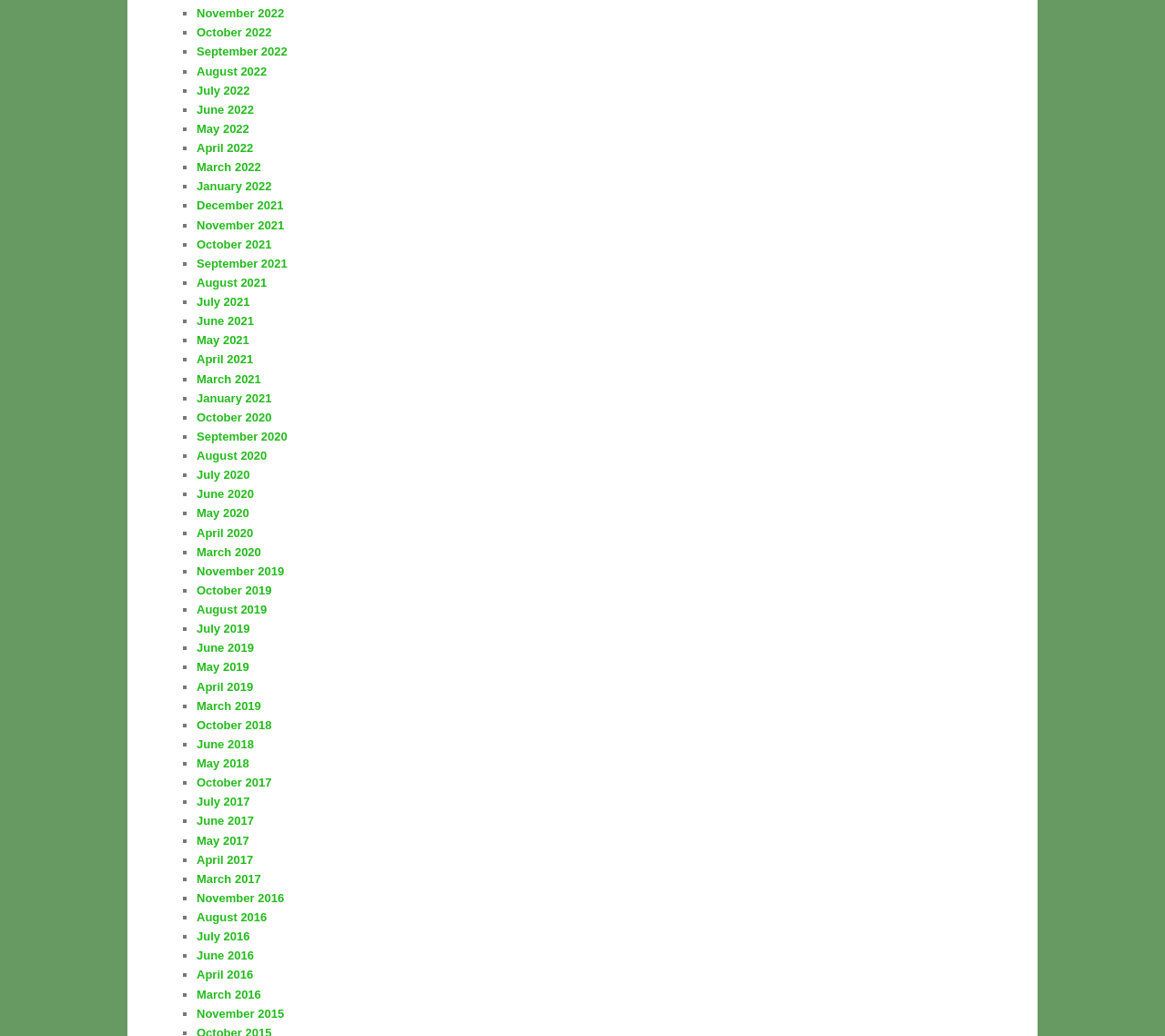Provide the bounding box coordinates of the HTML element described by the text: "January 2021". The coordinates should be in the format [left, top, right, bottom] with values between 0 and 1.

[0.169, 0.378, 0.233, 0.391]